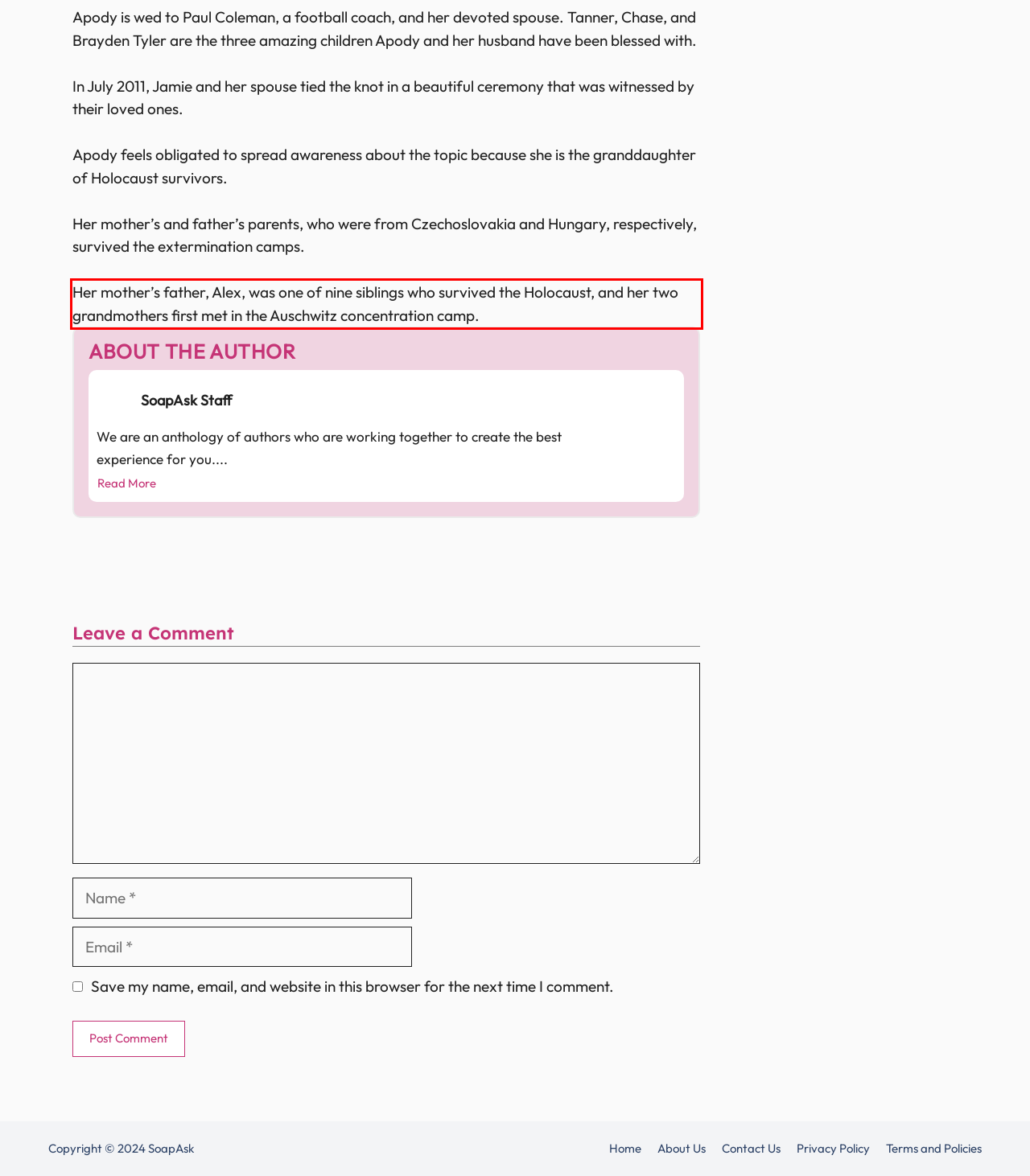You are provided with a screenshot of a webpage that includes a red bounding box. Extract and generate the text content found within the red bounding box.

Her mother’s father, Alex, was one of nine siblings who survived the Holocaust, and her two grandmothers first met in the Auschwitz concentration camp.